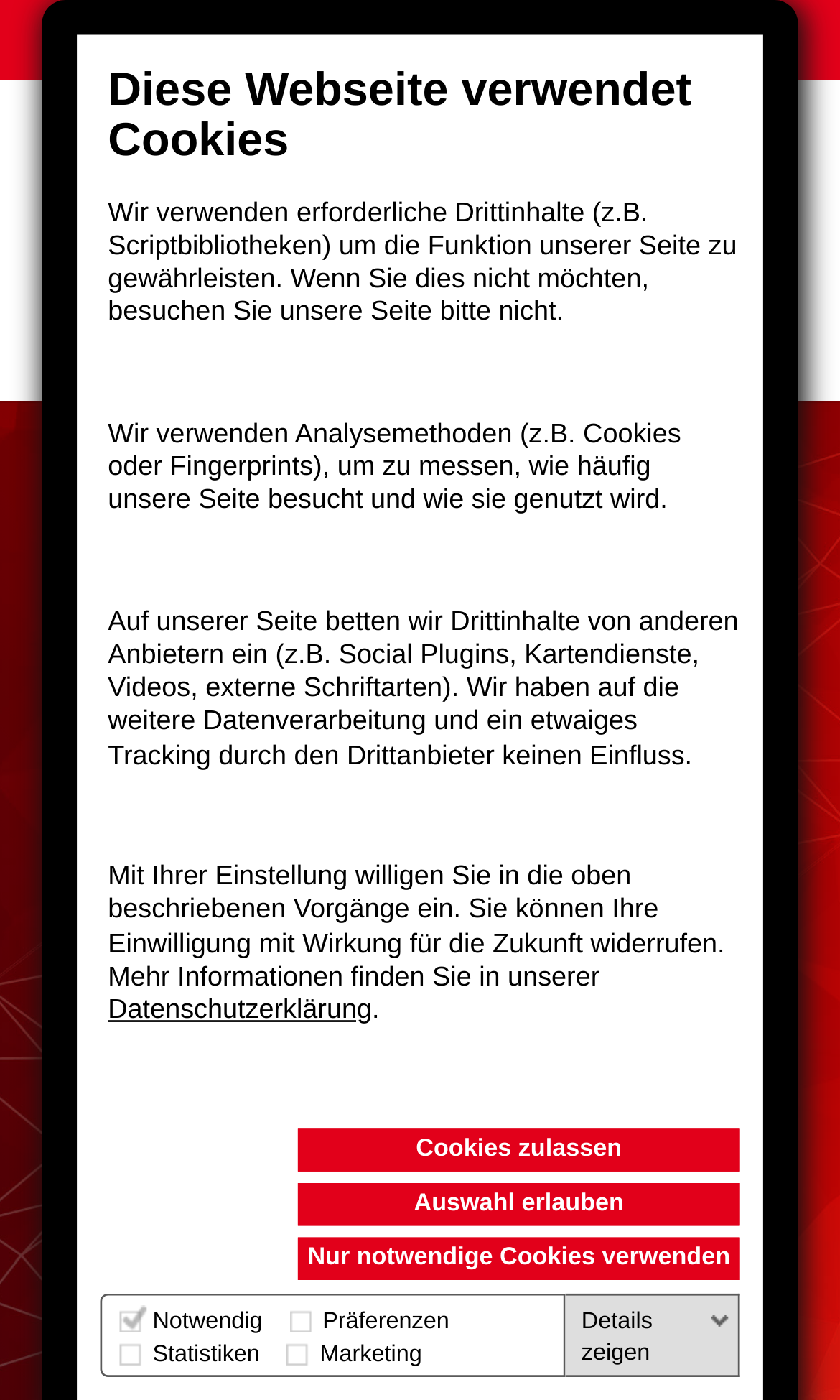Please provide a brief answer to the question using only one word or phrase: 
What is the name of the company?

dbh Logistics IT AG